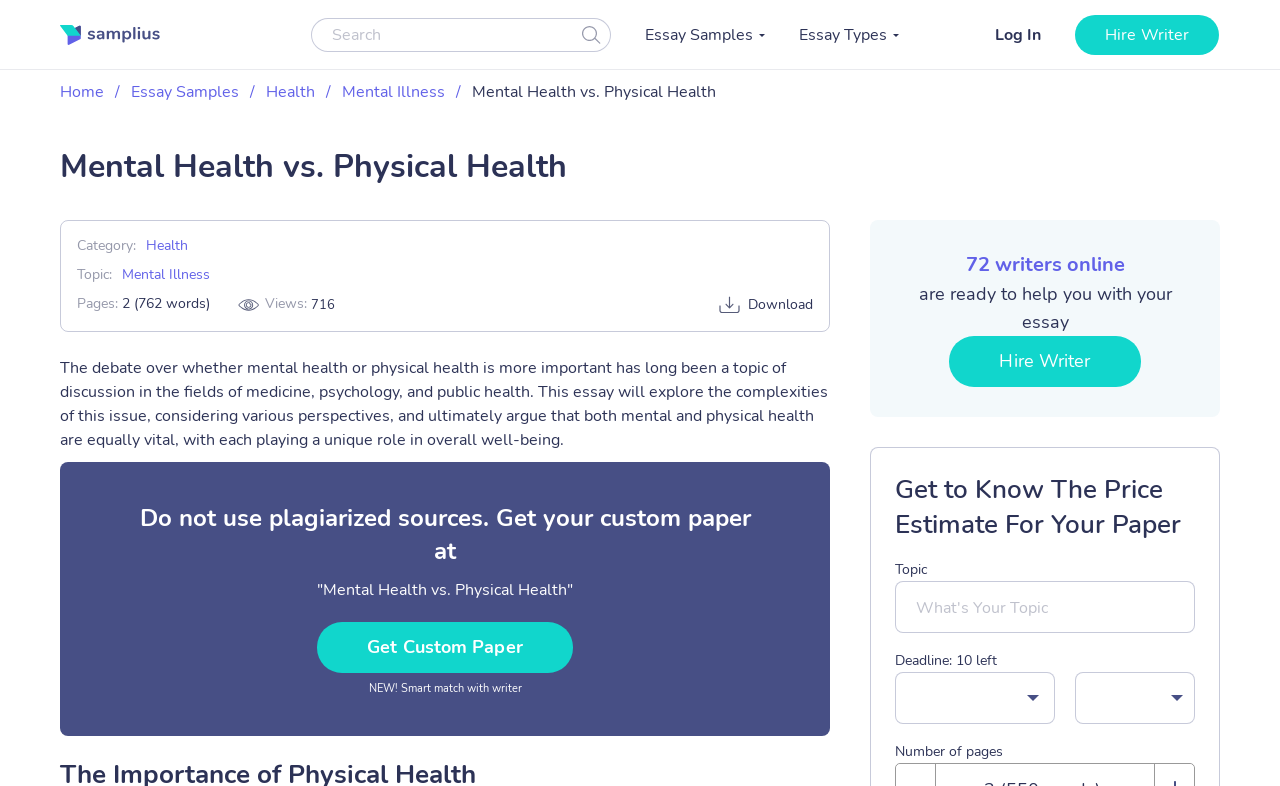Illustrate the webpage thoroughly, mentioning all important details.

The webpage appears to be an essay sample website, with a focus on the topic of mental health vs. physical health. At the top left corner, there is a link to "Samplius" accompanied by an image, and a search bar with a button to the right. Below the search bar, there are several links to different sections of the website, including "Essay Samples", "Essay Types", "Log In", and "Hire Writer".

The main content of the webpage is an essay with the title "Mental Health vs. Physical Health" in a large font size. The essay is categorized under "Health" and "Mental Illness" topics, and has 2 pages with 762 words. There are also indicators of the number of views, which is 716.

The essay itself discusses the importance of both mental and physical health, arguing that they are equally vital for overall well-being. Below the essay, there is a warning not to use plagiarized sources and an offer to get a custom paper.

On the right side of the webpage, there is a section that allows users to get a custom paper, with options to select the topic, deadline, and number of pages. There is also a link to "Hire Writer" and a section that displays the number of writers online, which is 72.

At the bottom of the webpage, there is a call-to-action to get to know the price estimate for a paper, and a section to input the topic, deadline, and number of pages to get a quote.